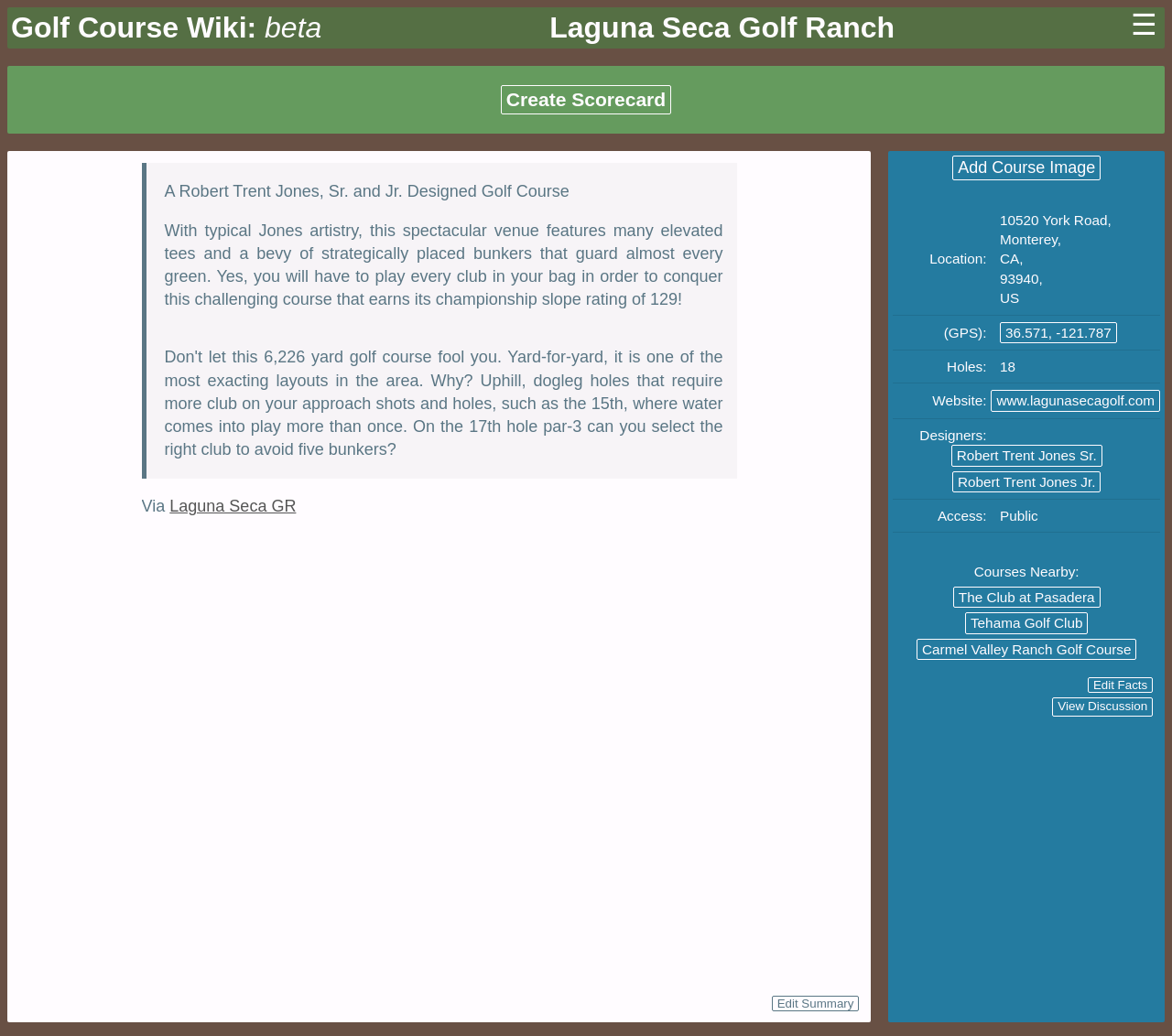Summarize the webpage comprehensively, mentioning all visible components.

The webpage is about Laguna Seca Golf Ranch, a golf course. At the top, there is a header section with three links: "Golf Course Wiki: beta", "Laguna Seca Golf Ranch", and a hamburger menu icon. Below the header, there are two prominent links: "Create Scorecard" and "Add Course Image".

The main content of the page is divided into two sections. The left section contains information about the golf course, including its location, GPS coordinates, number of holes, website, designers, and access type. The location is specified as 10520 York Road, Monterey, CA, 93940, US. The designers of the course are Robert Trent Jones Sr. and Robert Trent Jones Jr.

The right section of the page features a blockquote with a descriptive text about the golf course, highlighting its challenging features and championship slope rating. Below this, there is another blockquote with a link to "Laguna Seca GR" and a "Via" label.

Further down the page, there is a section titled "Courses Nearby:" with links to three nearby golf courses: "The Club at Pasadera", "Tehama Golf Club", and "Carmel Valley Ranch Golf Course". Finally, there are two buttons at the bottom: "Edit Facts" and "View Discussion", as well as an "Edit Summary" button at the very bottom of the page.